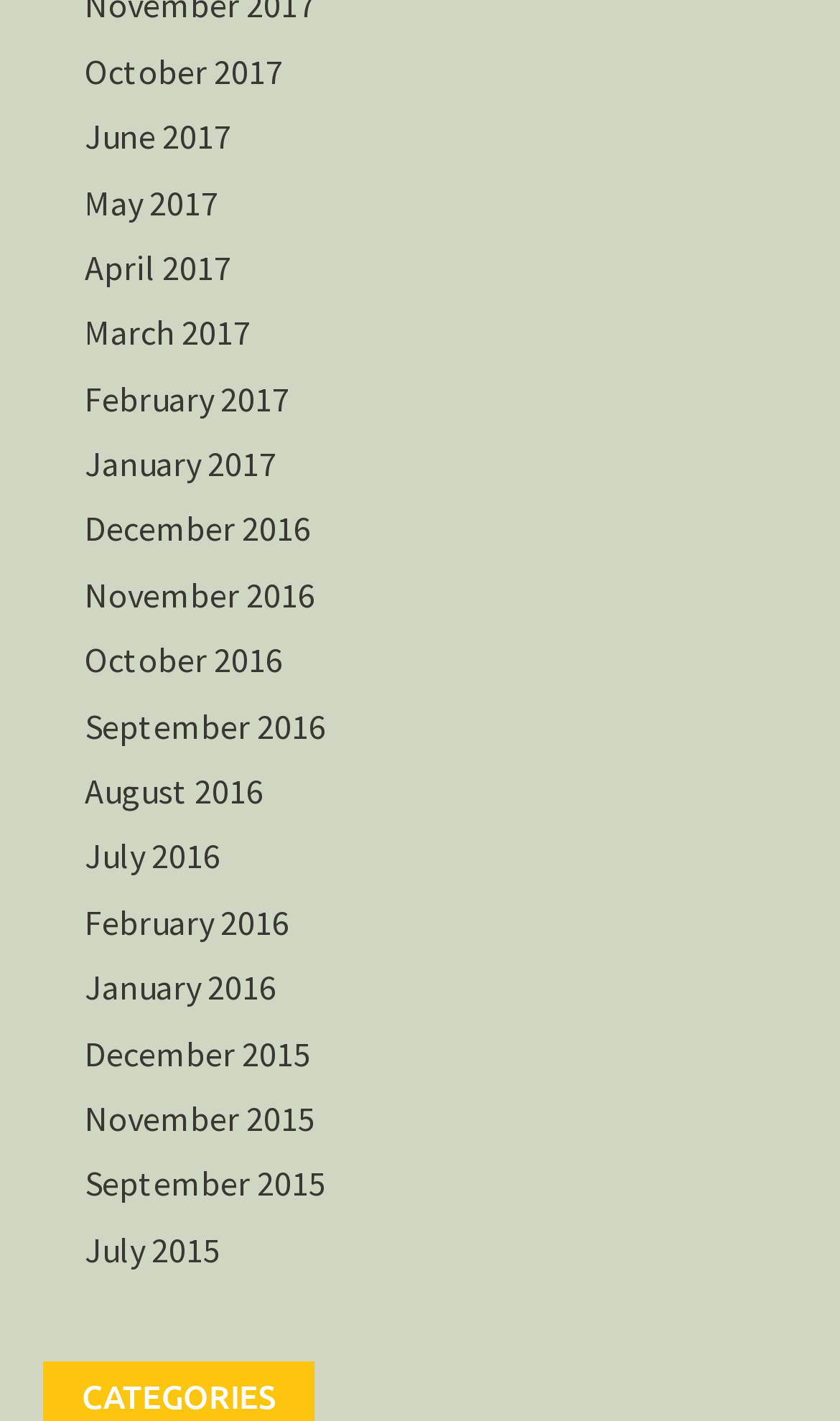Please respond to the question with a concise word or phrase:
What is the earliest month listed?

July 2015